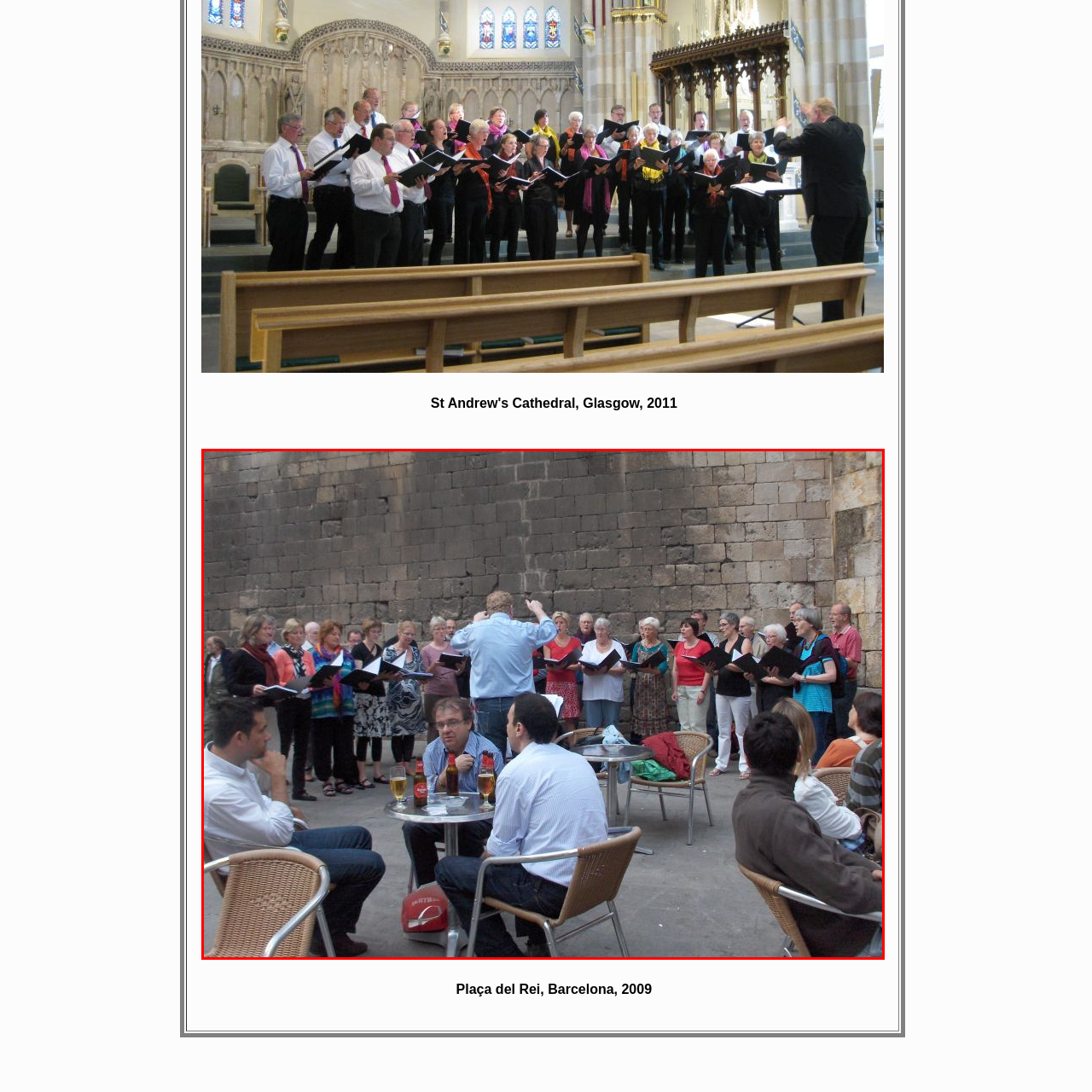Look at the area marked with a blue rectangle, How many singers are in the group? 
Provide your answer using a single word or phrase.

Approximately twenty